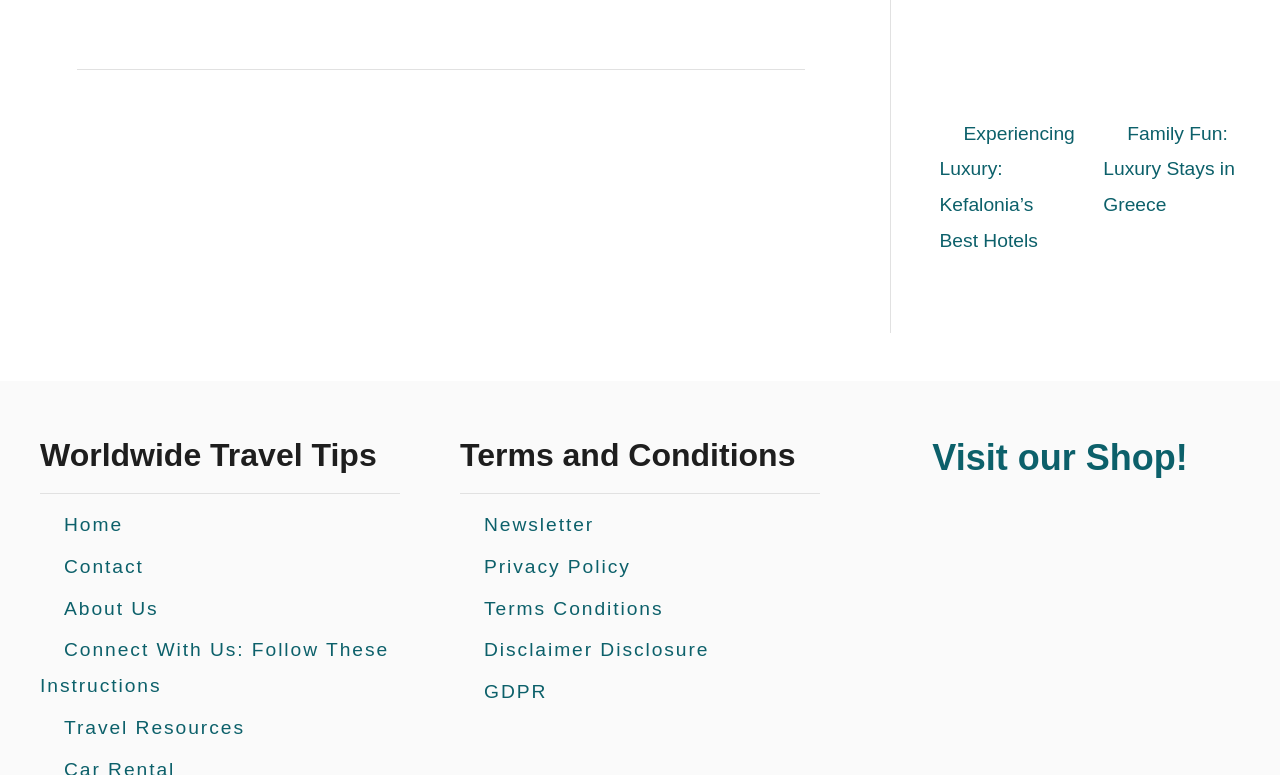Provide a brief response to the question using a single word or phrase: 
What is the name of the link that is located at the top-right corner of the webpage?

Home